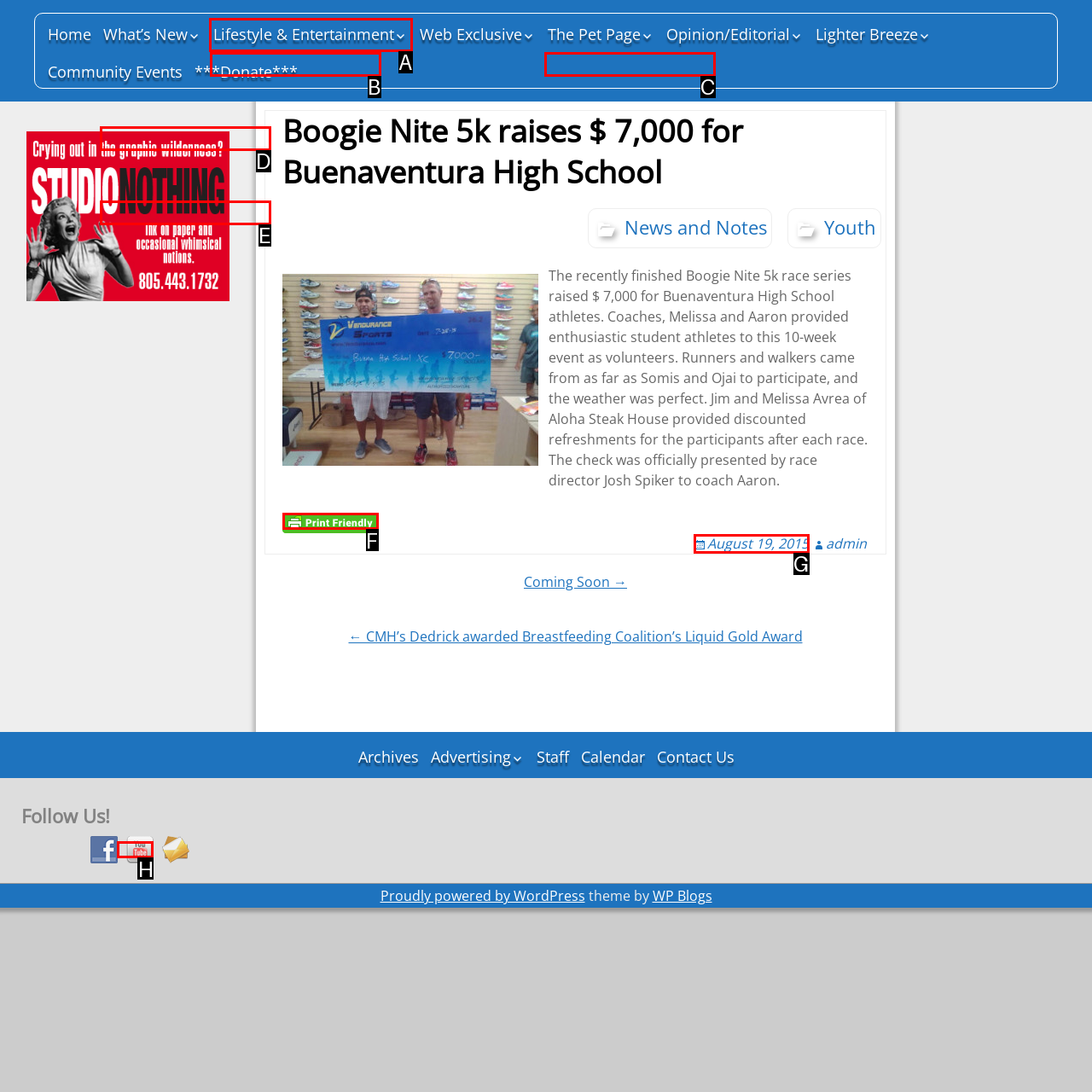Tell me which one HTML element best matches the description: title="Printer Friendly, PDF & Email"
Answer with the option's letter from the given choices directly.

F